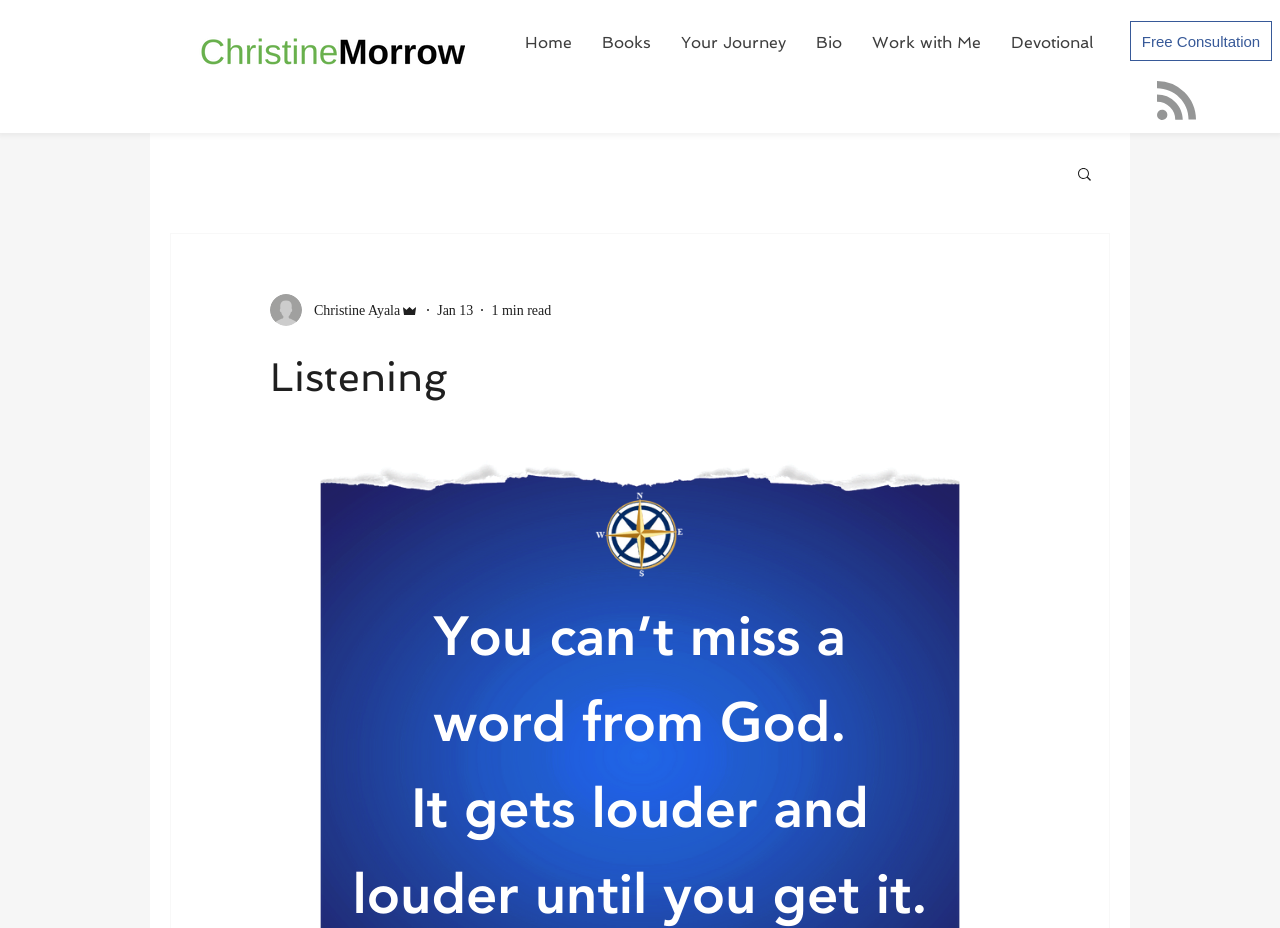What is the estimated reading time of the article?
Answer the question in as much detail as possible.

I inferred this answer by looking at the generic text '1 min read' which seems to indicate the estimated reading time of the article.